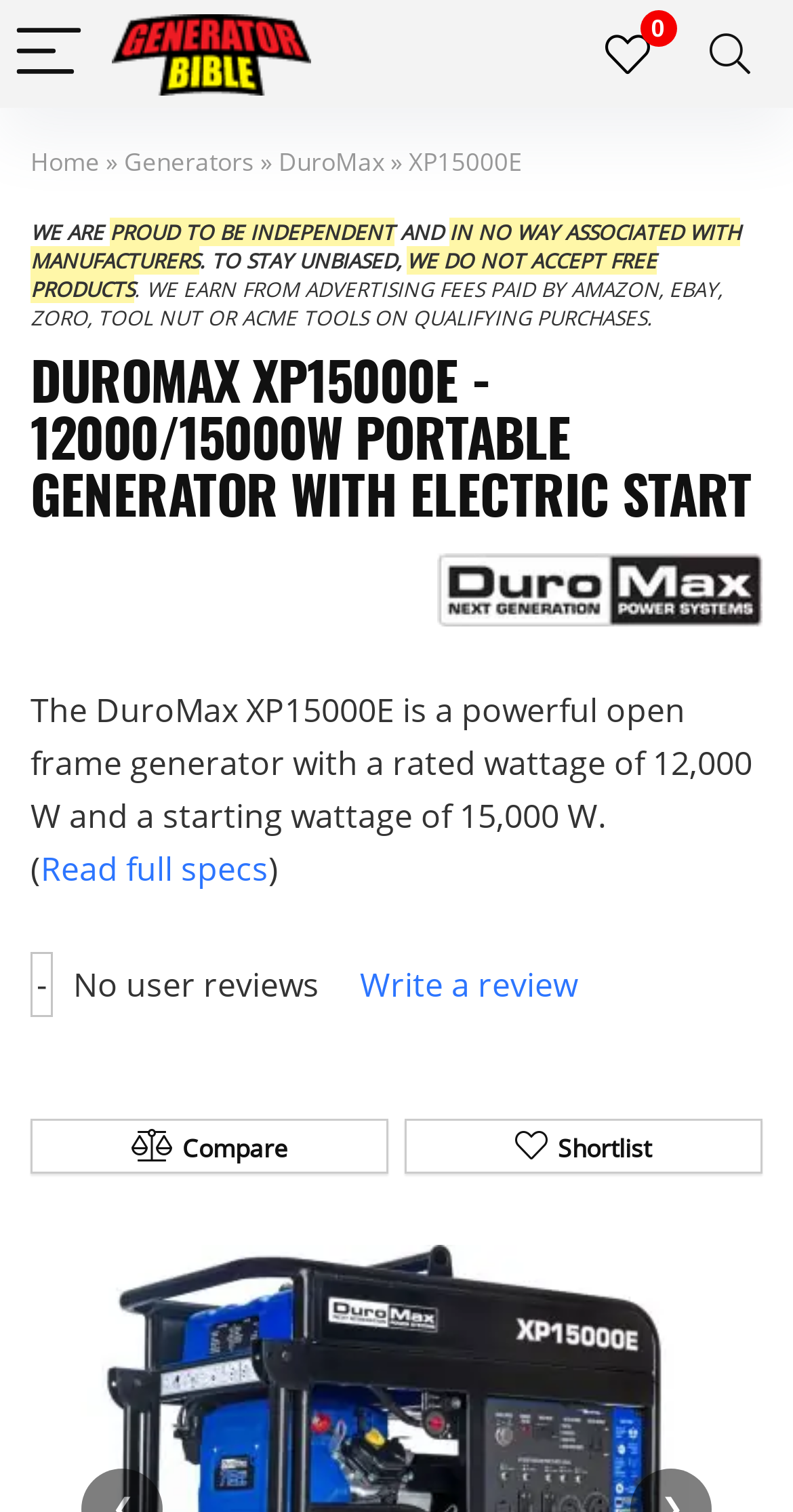Locate the bounding box coordinates of the element's region that should be clicked to carry out the following instruction: "Go to the home page". The coordinates need to be four float numbers between 0 and 1, i.e., [left, top, right, bottom].

[0.038, 0.096, 0.126, 0.118]